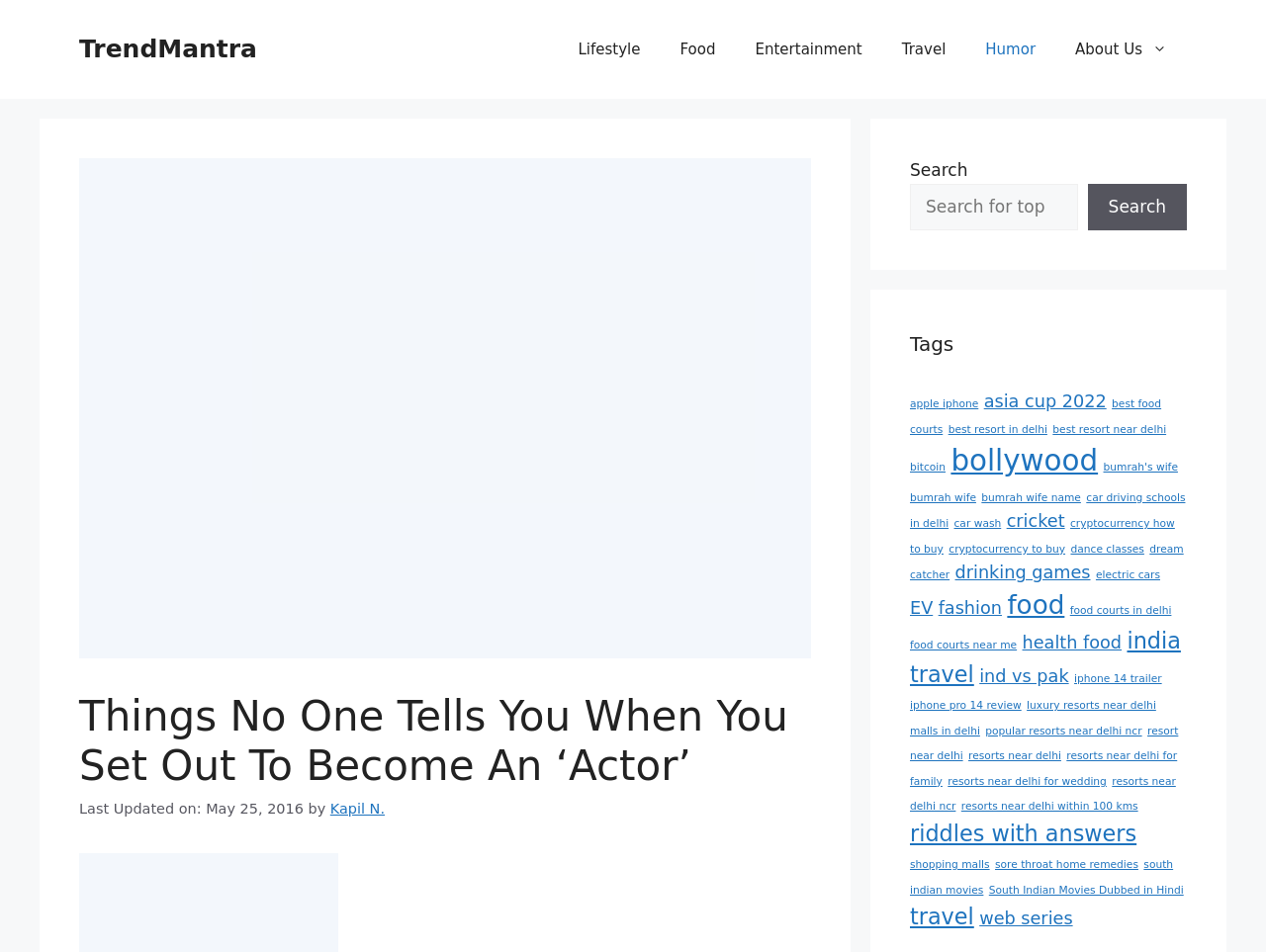Identify the bounding box for the described UI element: "drinking games".

[0.754, 0.591, 0.861, 0.612]